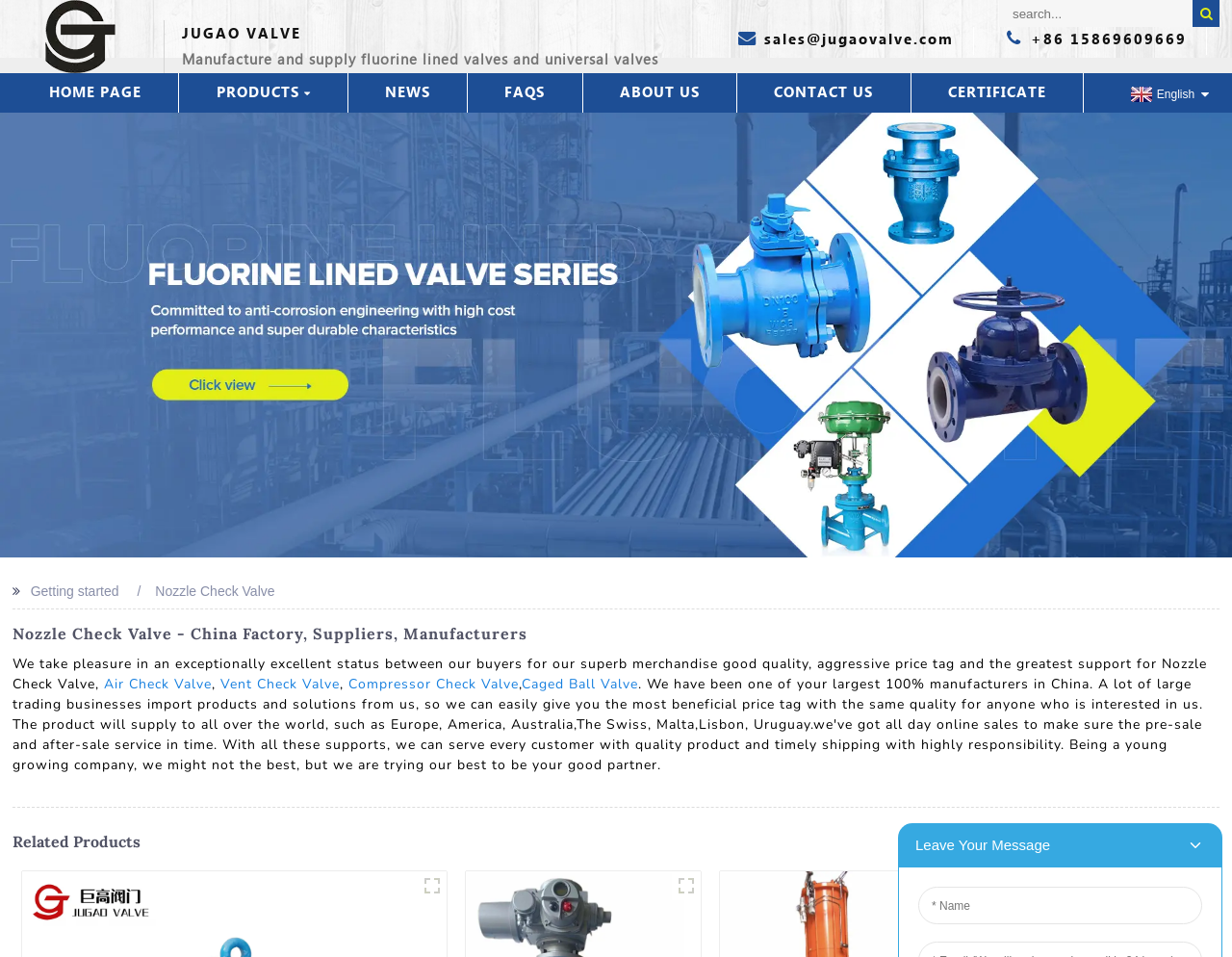Can you find the bounding box coordinates for the element to click on to achieve the instruction: "View air check valve products"?

[0.084, 0.705, 0.172, 0.724]